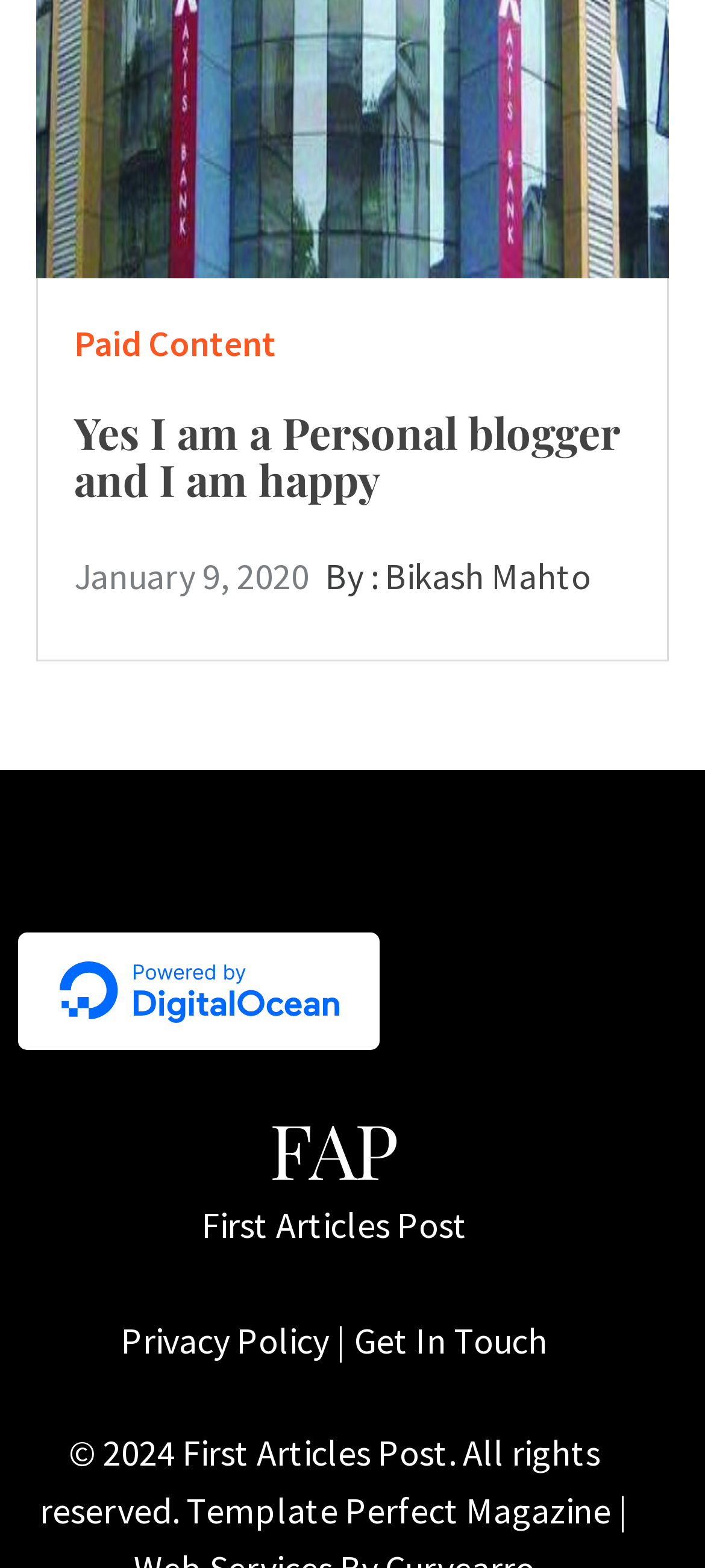Identify the bounding box coordinates of the clickable region necessary to fulfill the following instruction: "Click on 'Paid Content'". The bounding box coordinates should be four float numbers between 0 and 1, i.e., [left, top, right, bottom].

[0.105, 0.204, 0.4, 0.232]